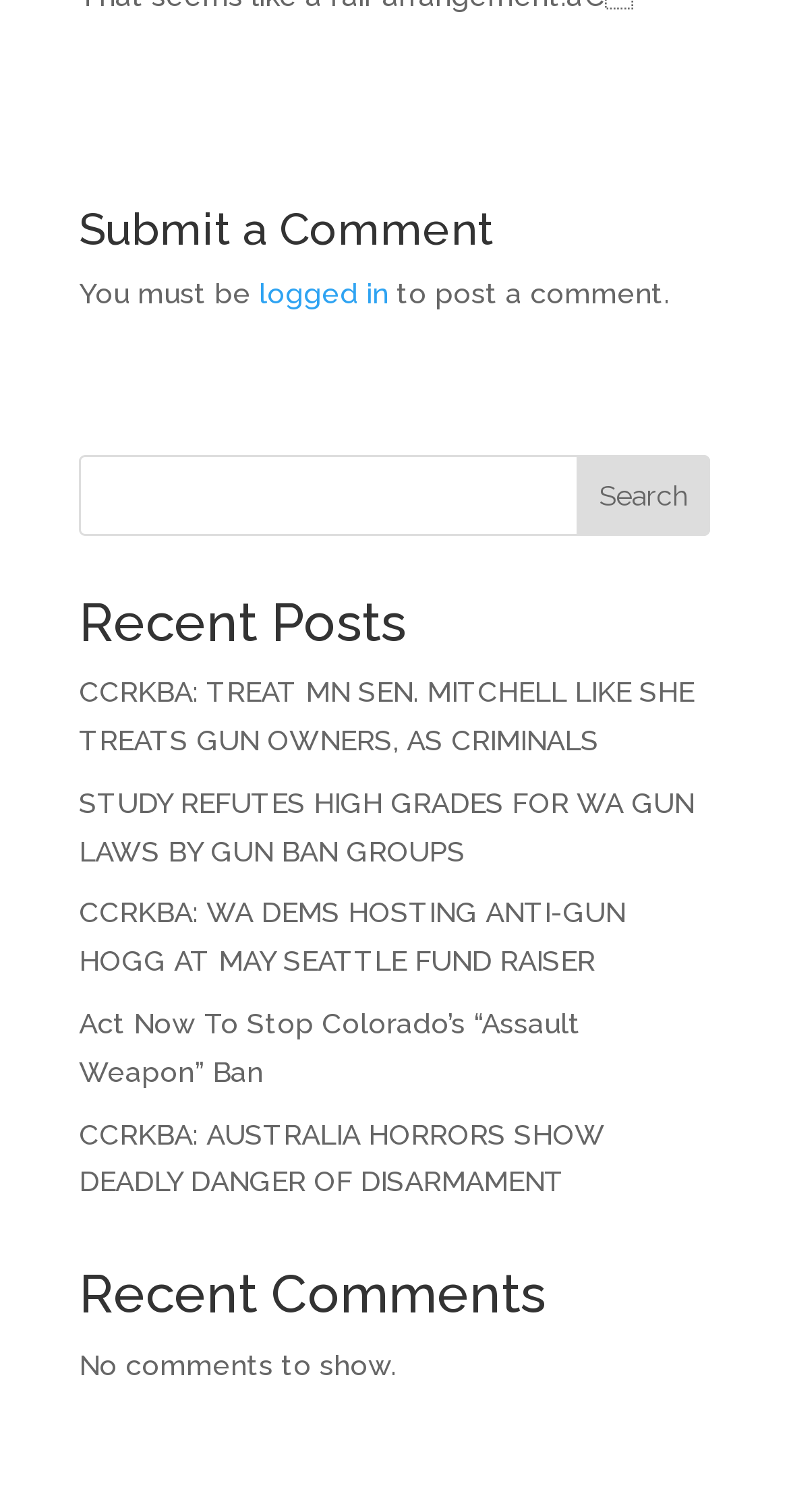Extract the bounding box coordinates for the HTML element that matches this description: "parent_node: Search name="s"". The coordinates should be four float numbers between 0 and 1, i.e., [left, top, right, bottom].

[0.1, 0.301, 0.9, 0.355]